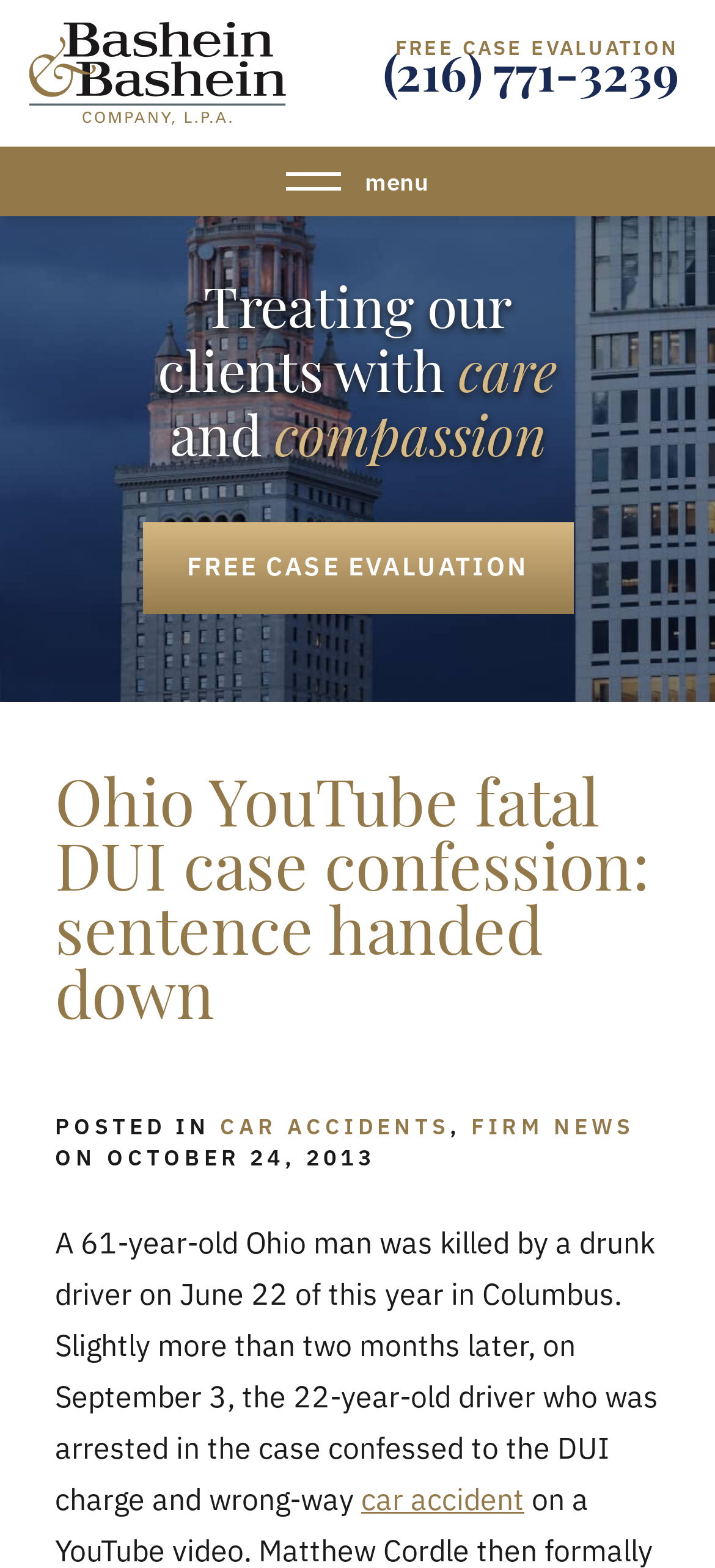What is the tone of the law firm?
Look at the image and provide a short answer using one word or a phrase.

caring and compassionate